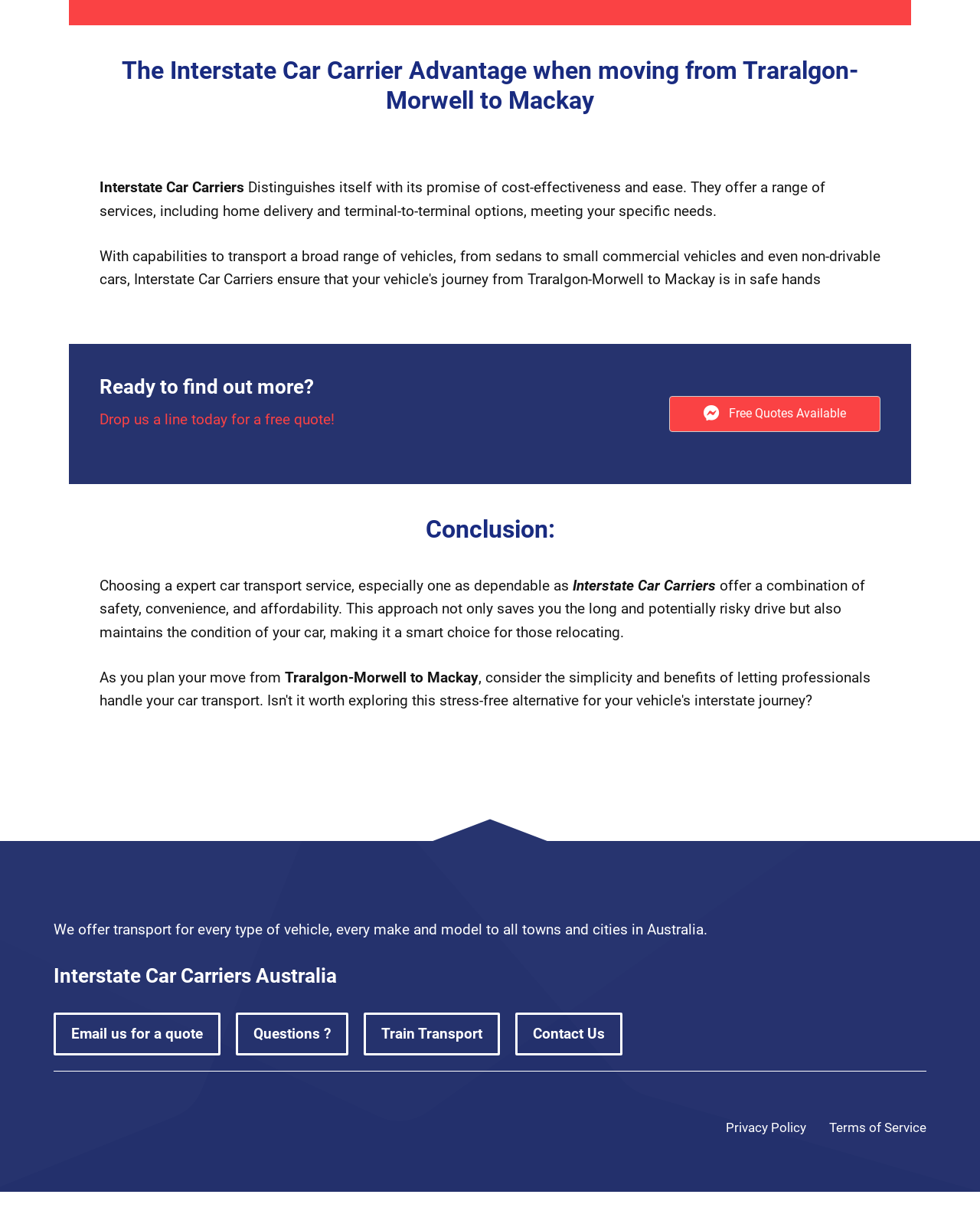Please indicate the bounding box coordinates of the element's region to be clicked to achieve the instruction: "Click on 'Interstate Car Carriers'". Provide the coordinates as four float numbers between 0 and 1, i.e., [left, top, right, bottom].

[0.102, 0.147, 0.249, 0.162]